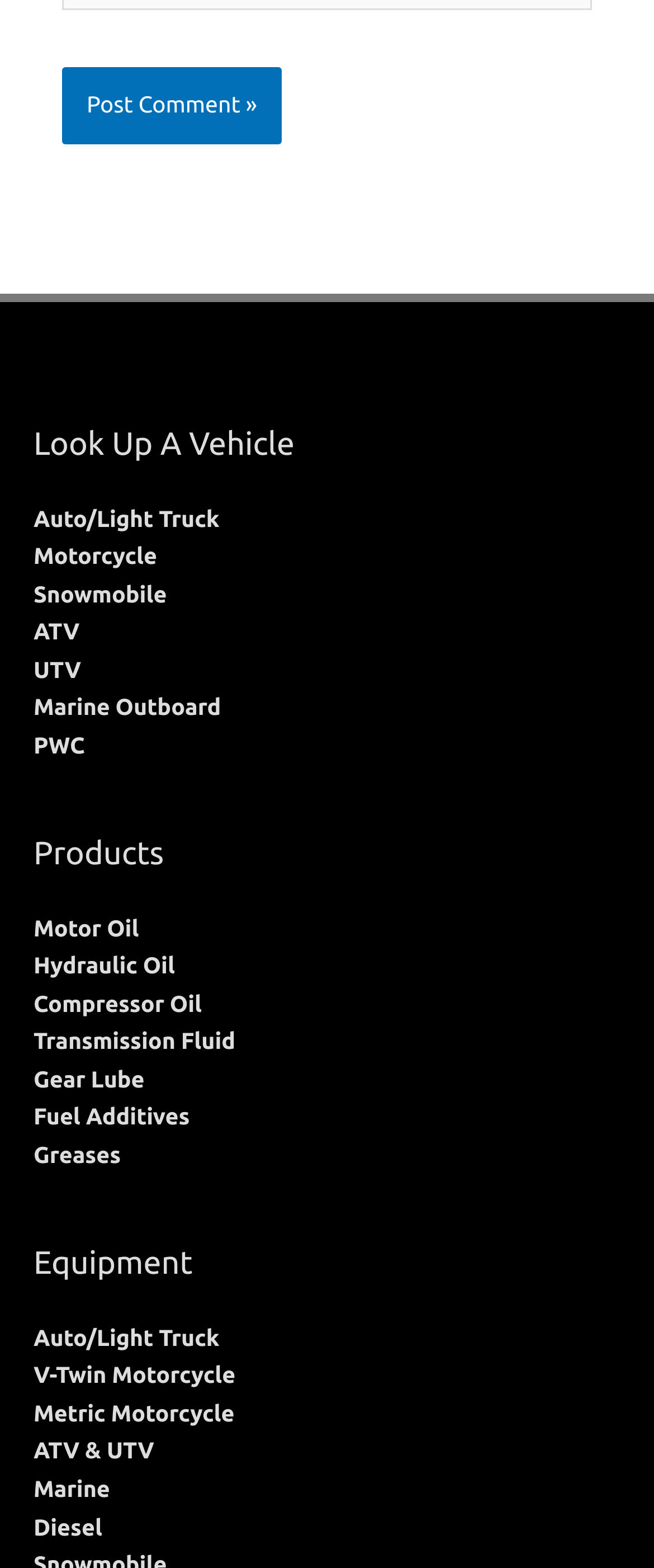Find the bounding box coordinates of the UI element according to this description: "UTV".

[0.051, 0.418, 0.124, 0.435]